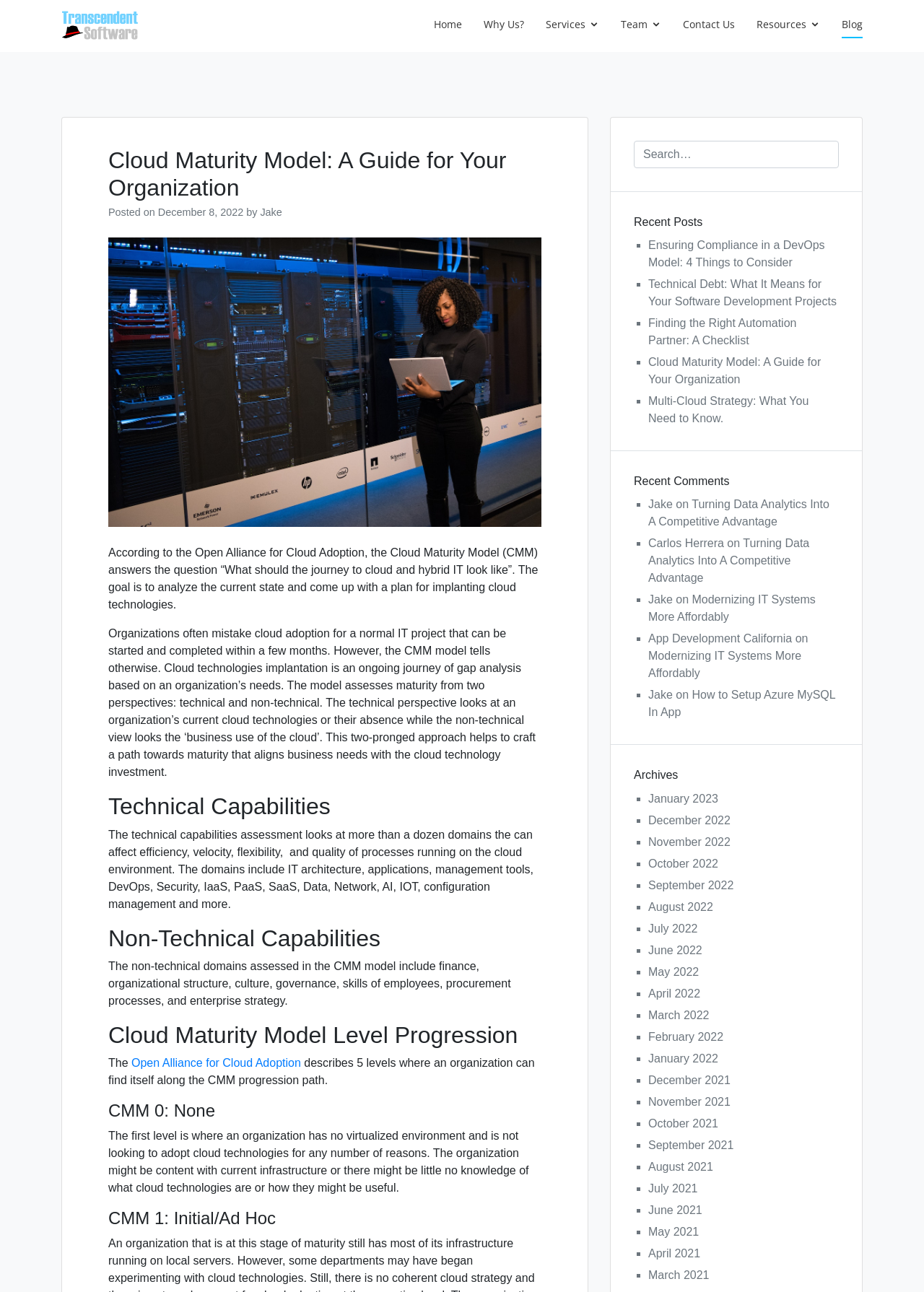Please determine the bounding box coordinates of the area that needs to be clicked to complete this task: 'View the 'Recent Posts' section'. The coordinates must be four float numbers between 0 and 1, formatted as [left, top, right, bottom].

[0.686, 0.166, 0.908, 0.177]